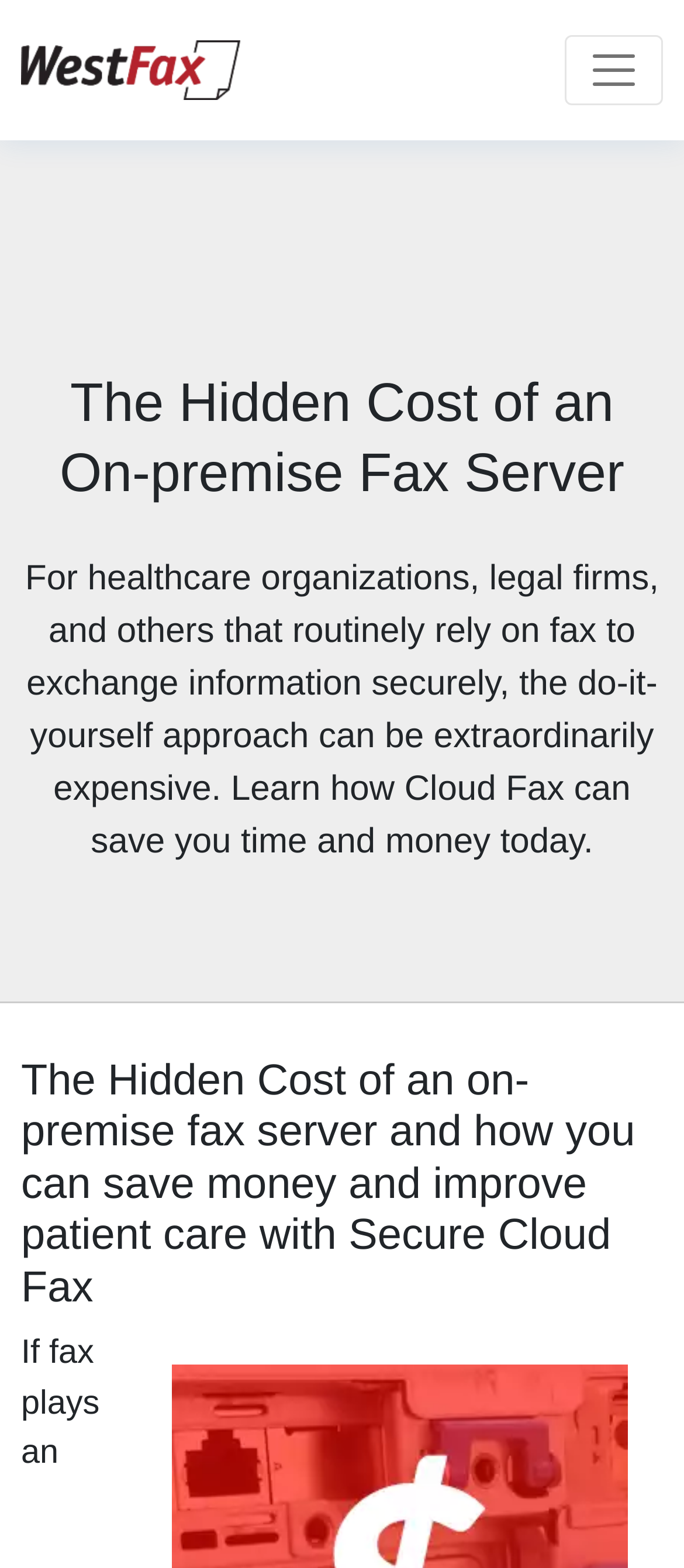Extract the main headline from the webpage and generate its text.

The Hidden Cost of an On-premise Fax Server